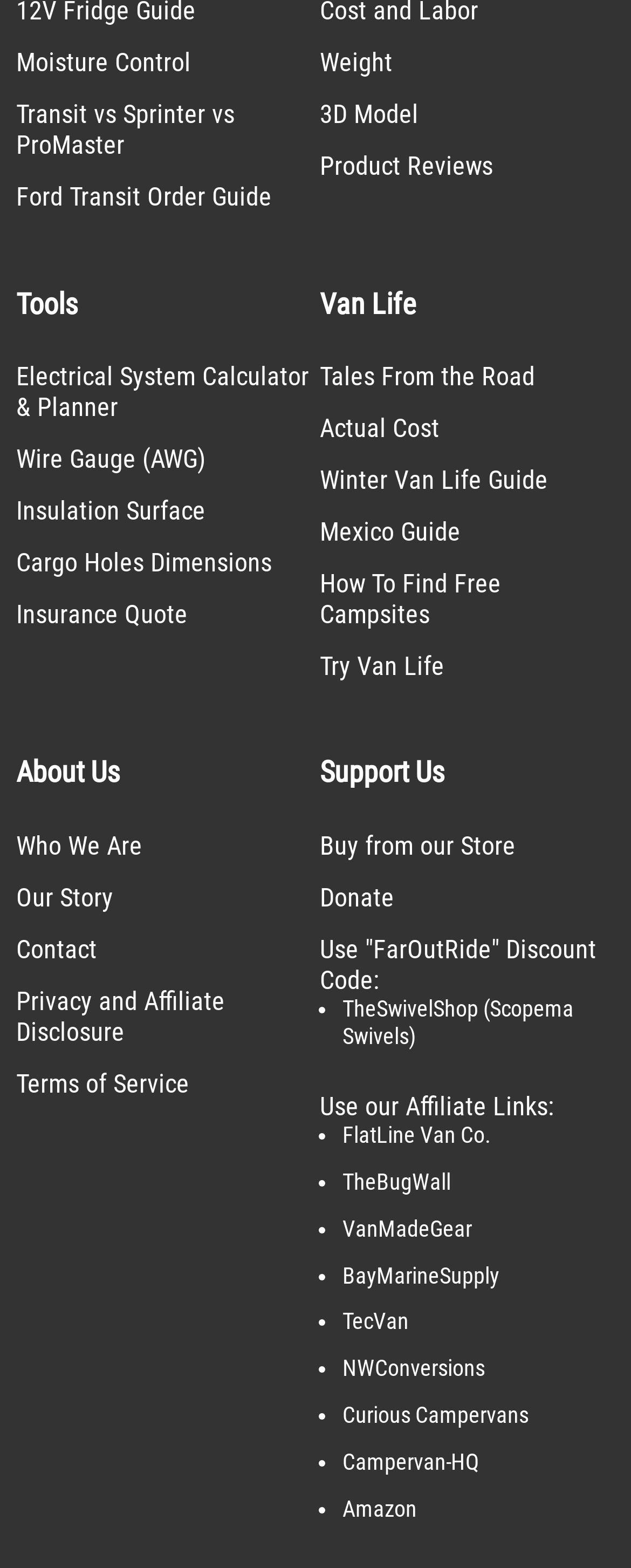Reply to the question with a single word or phrase:
What type of content is available under 'About Us'?

Information about the website